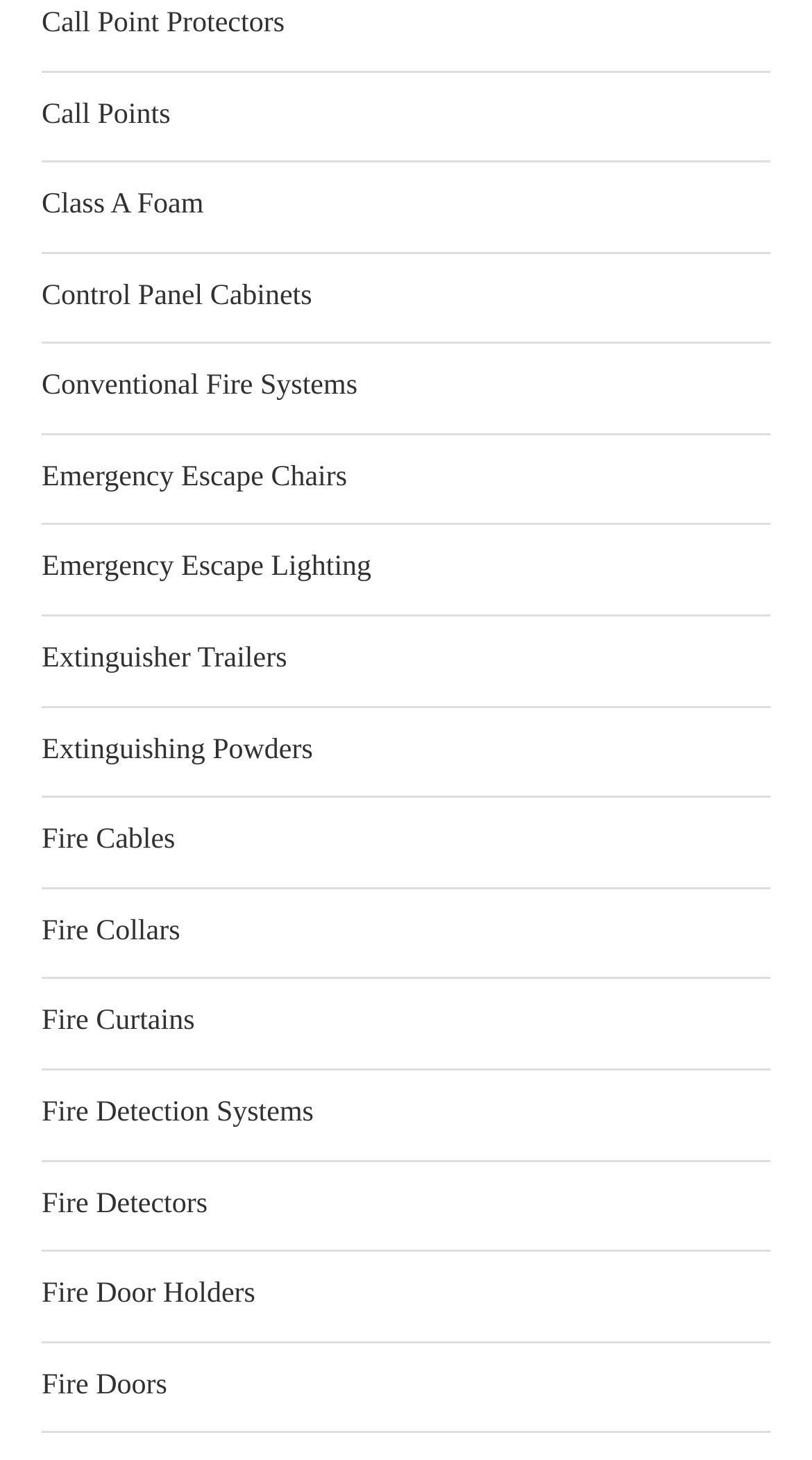Show the bounding box coordinates of the element that should be clicked to complete the task: "View Conventional Fire Systems".

[0.051, 0.254, 0.44, 0.276]